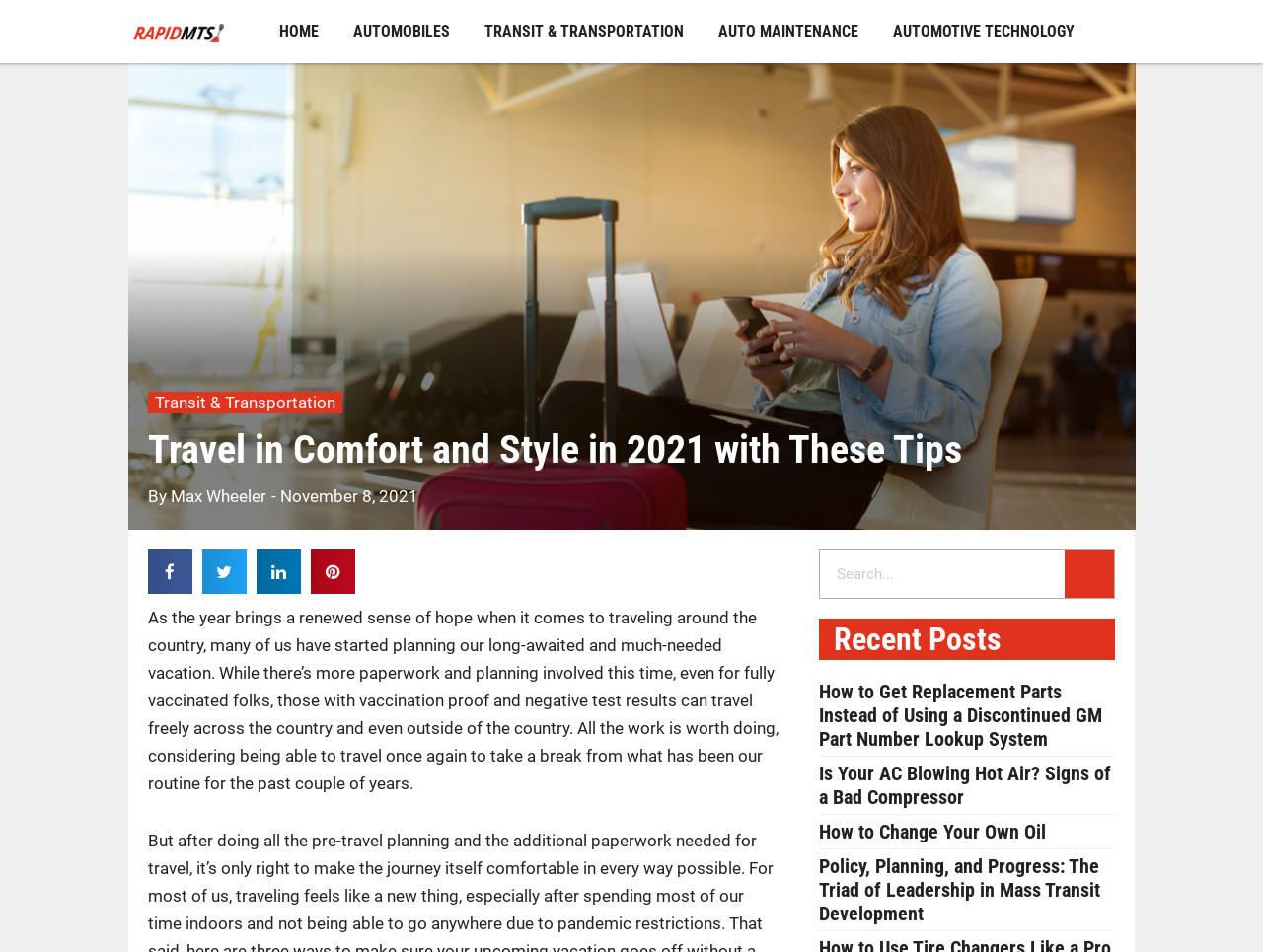Locate the bounding box coordinates of the clickable element to fulfill the following instruction: "Search in the search box". Provide the coordinates as four float numbers between 0 and 1 in the format [left, top, right, bottom].

[0.649, 0.578, 0.843, 0.628]